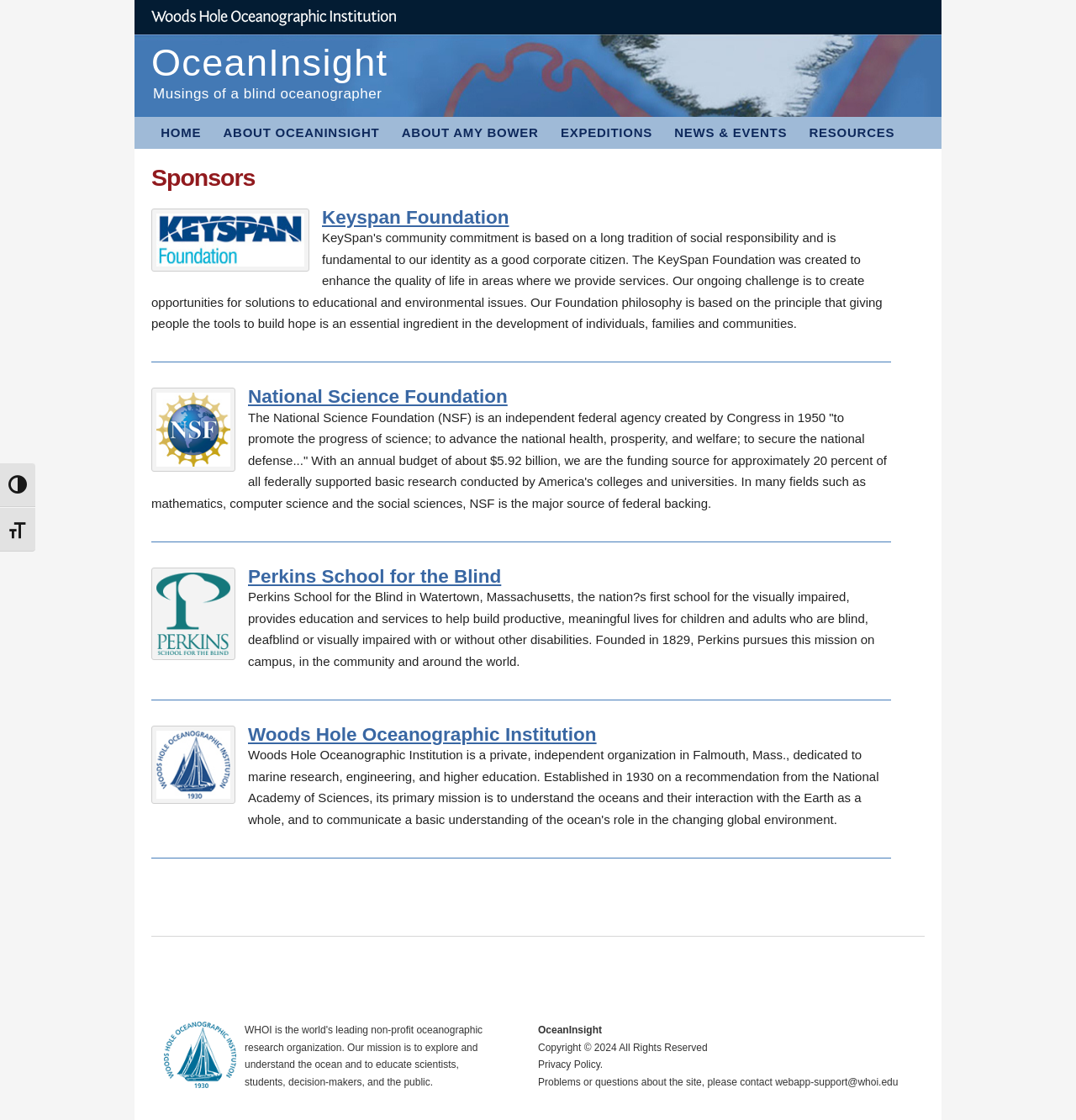Indicate the bounding box coordinates of the element that must be clicked to execute the instruction: "Visit Woods Hole Oceanographic Institution website". The coordinates should be given as four float numbers between 0 and 1, i.e., [left, top, right, bottom].

[0.141, 0.007, 0.368, 0.02]